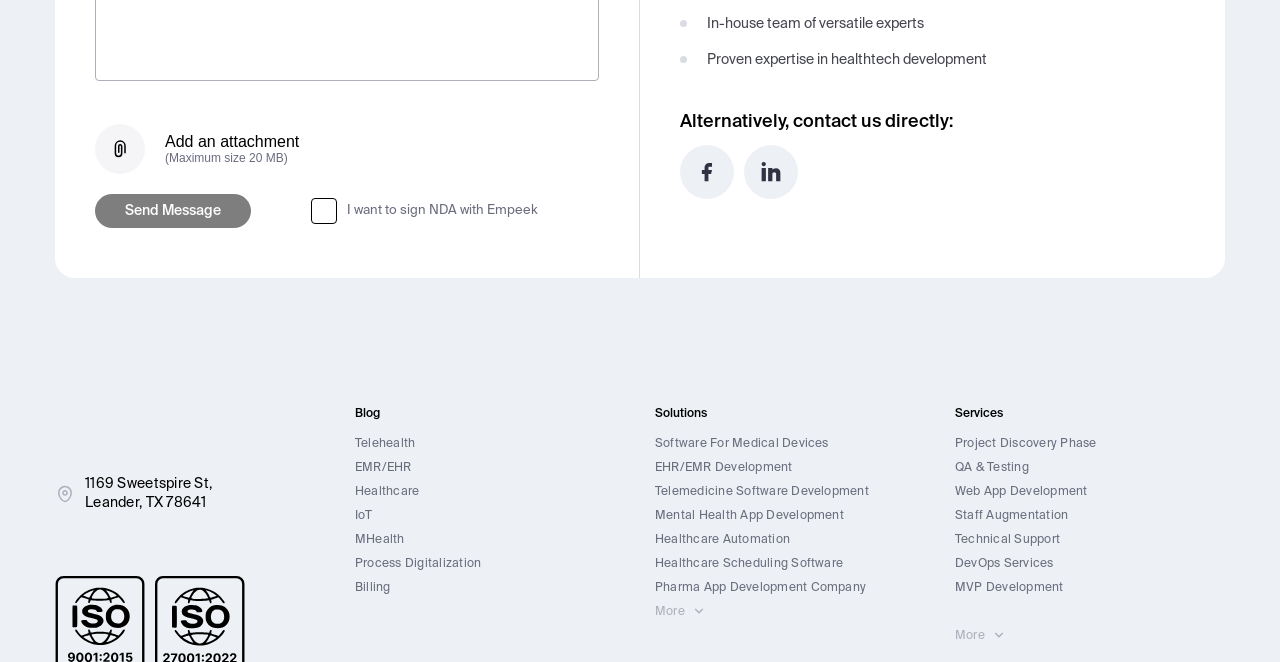Using the description "Healthcare Scheduling Software", predict the bounding box of the relevant HTML element.

[0.512, 0.843, 0.723, 0.862]